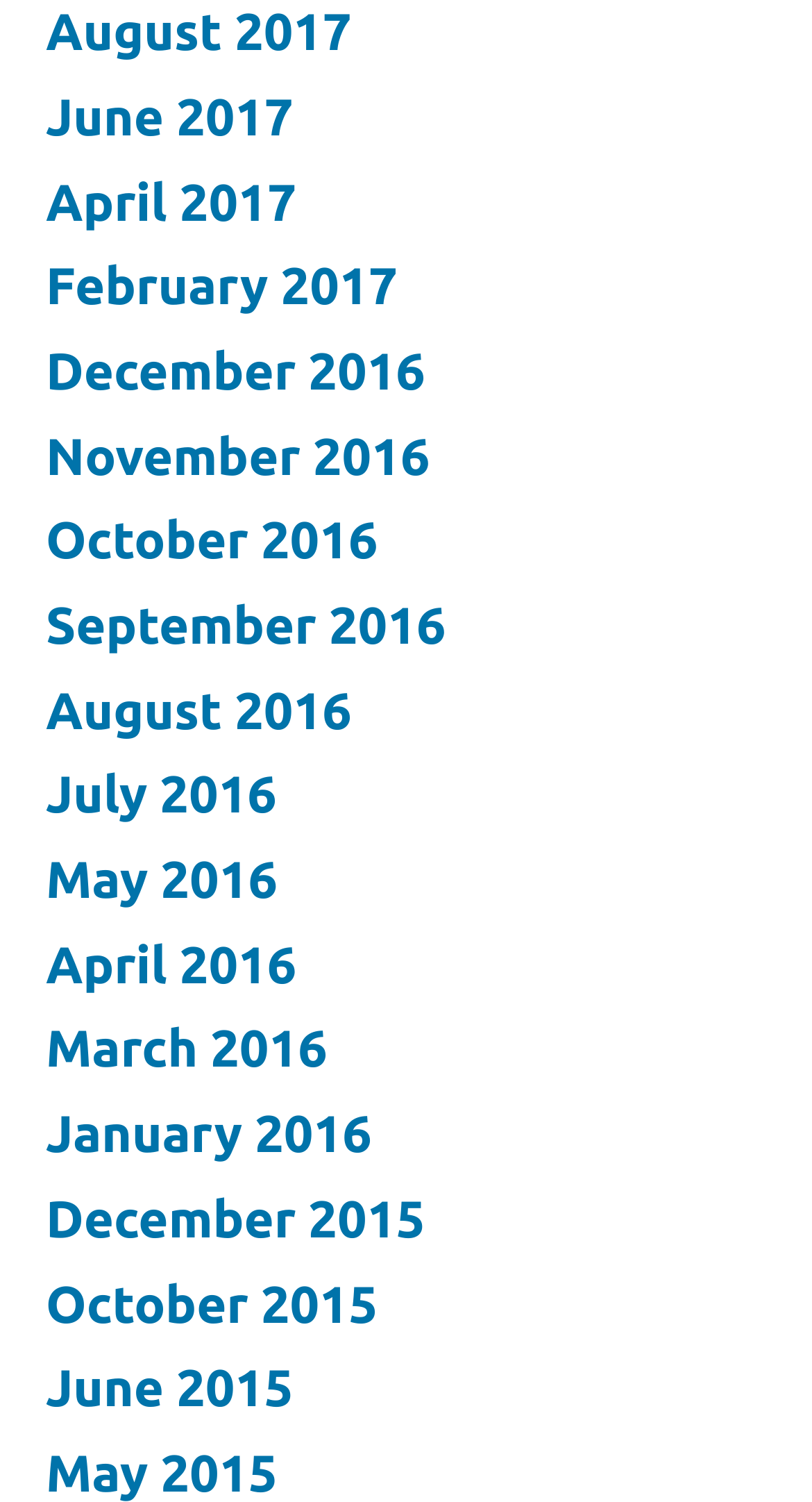Find the bounding box coordinates of the element to click in order to complete this instruction: "access February 2017". The bounding box coordinates must be four float numbers between 0 and 1, denoted as [left, top, right, bottom].

[0.056, 0.171, 0.49, 0.21]